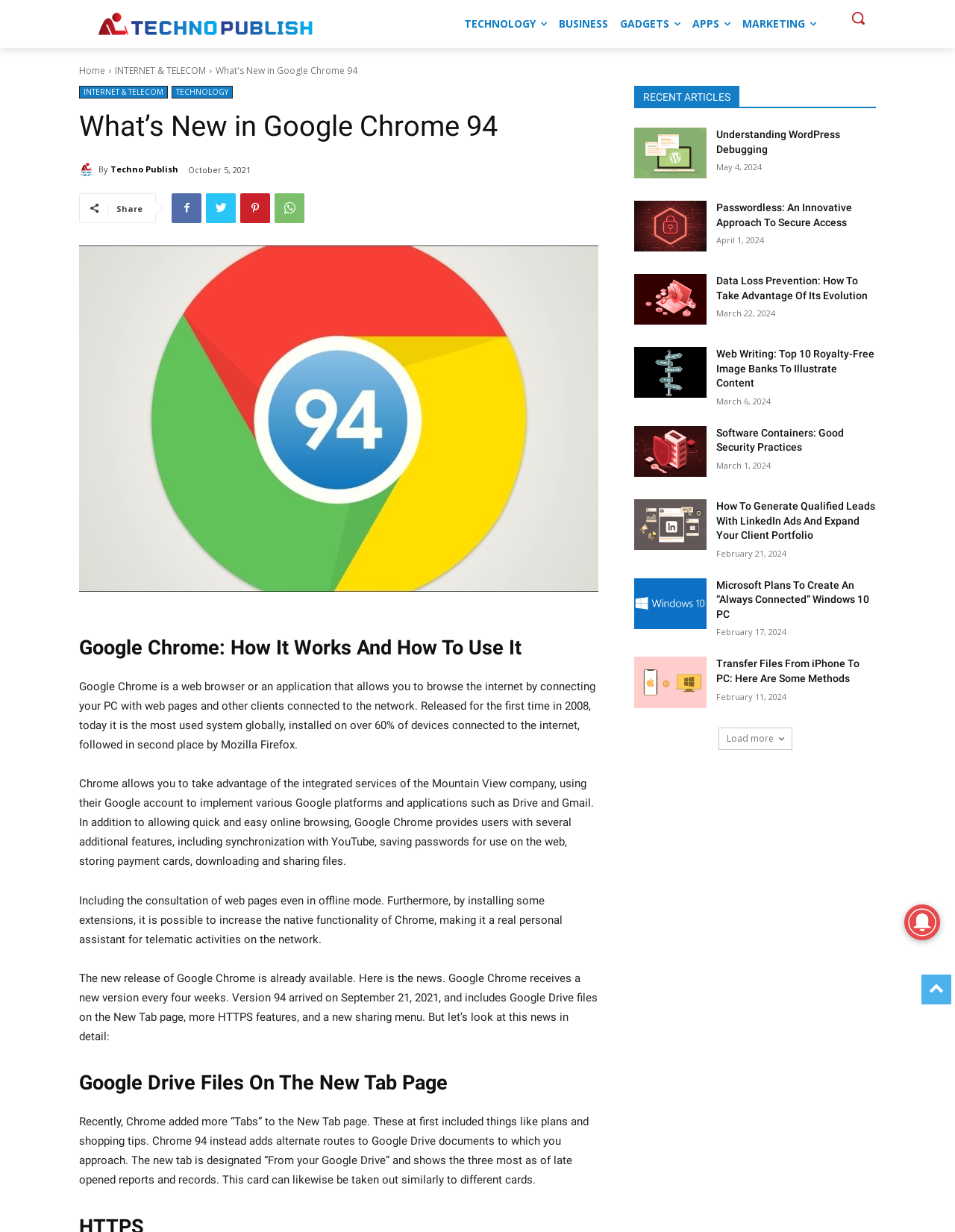Kindly determine the bounding box coordinates of the area that needs to be clicked to fulfill this instruction: "Search".

[0.88, 0.0, 0.917, 0.029]